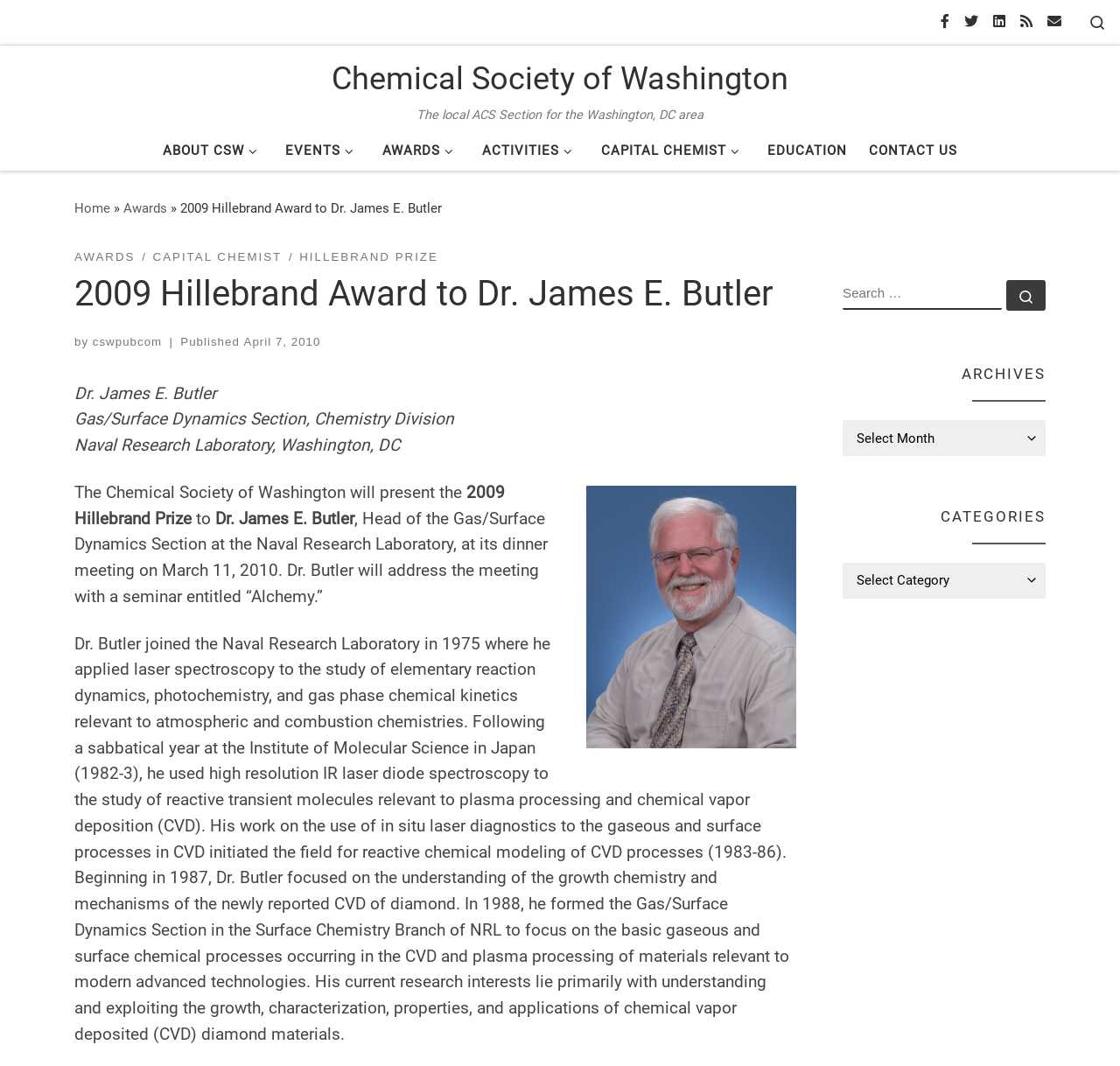Please identify the bounding box coordinates of the element that needs to be clicked to perform the following instruction: "Read the 2009 Hillebrand Award article".

[0.161, 0.188, 0.395, 0.203]